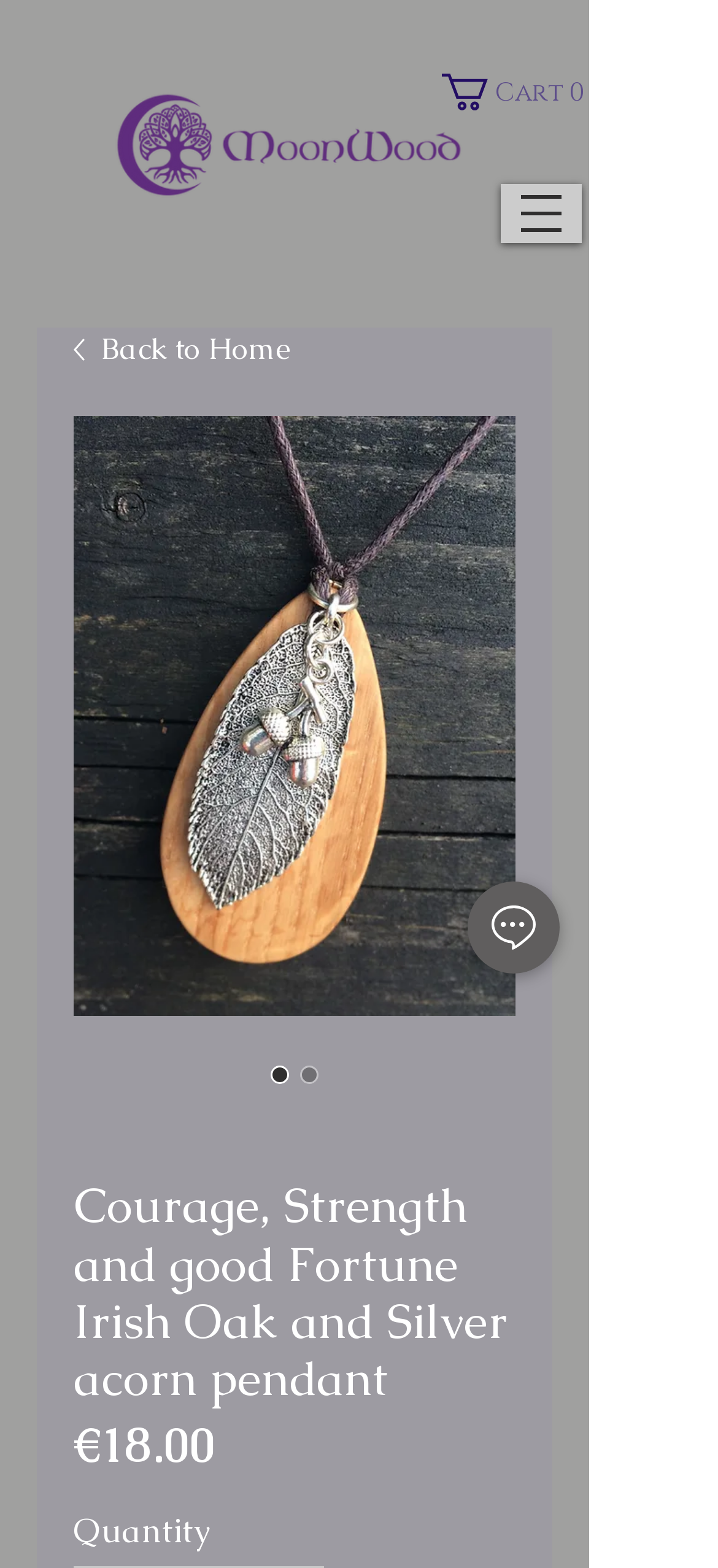Explain the webpage's layout and main content in detail.

This webpage appears to be a product page for an Irish oak pendant with a silver leaf and acorn charm. At the top right corner, there is a link to a cart with 0 items, accompanied by a small SVG icon. On the top left, there is a Moonwood logo, a horizontal purple image.

Below the logo, there is a navigation menu button that, when opened, displays a dialog with a link to go back to the home page, accompanied by a small image. The main content of the page is focused on the product, with a large image of the Irish oak pendant and silver acorn charm.

To the right of the product image, there are two radio buttons, both labeled with the product name, one of which is checked. Below the radio buttons, there is a heading with the product name, followed by the price, €18.00, and a label "Price". Further down, there is a label "Quantity".

At the bottom right corner, there is a chat button with a small image. Overall, the page is focused on showcasing the product and providing basic information about it.